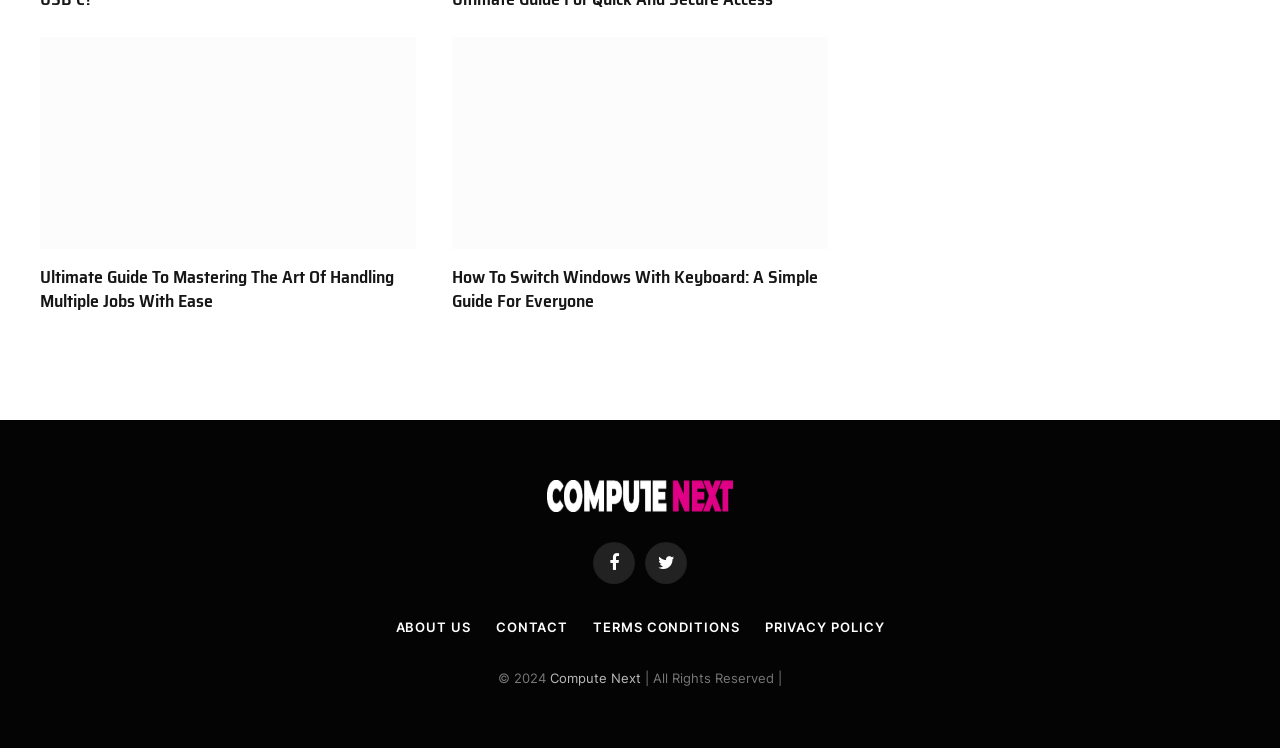Please answer the following question using a single word or phrase: 
What is the title of the first article?

The Art Of Handling Multiple Jobs With Ease